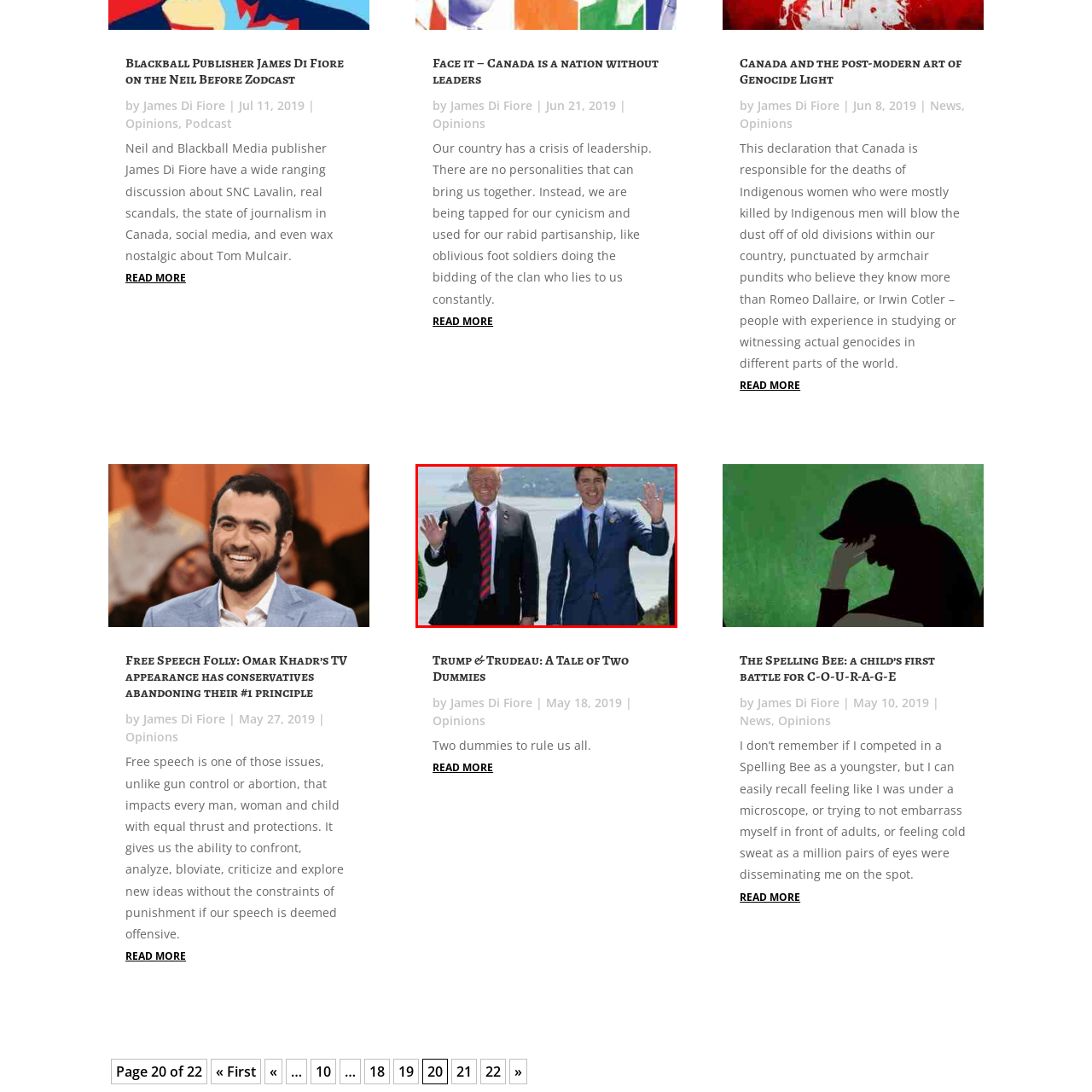Observe the image segment inside the red bounding box and answer concisely with a single word or phrase: What is the likely location of the meeting?

By a water body